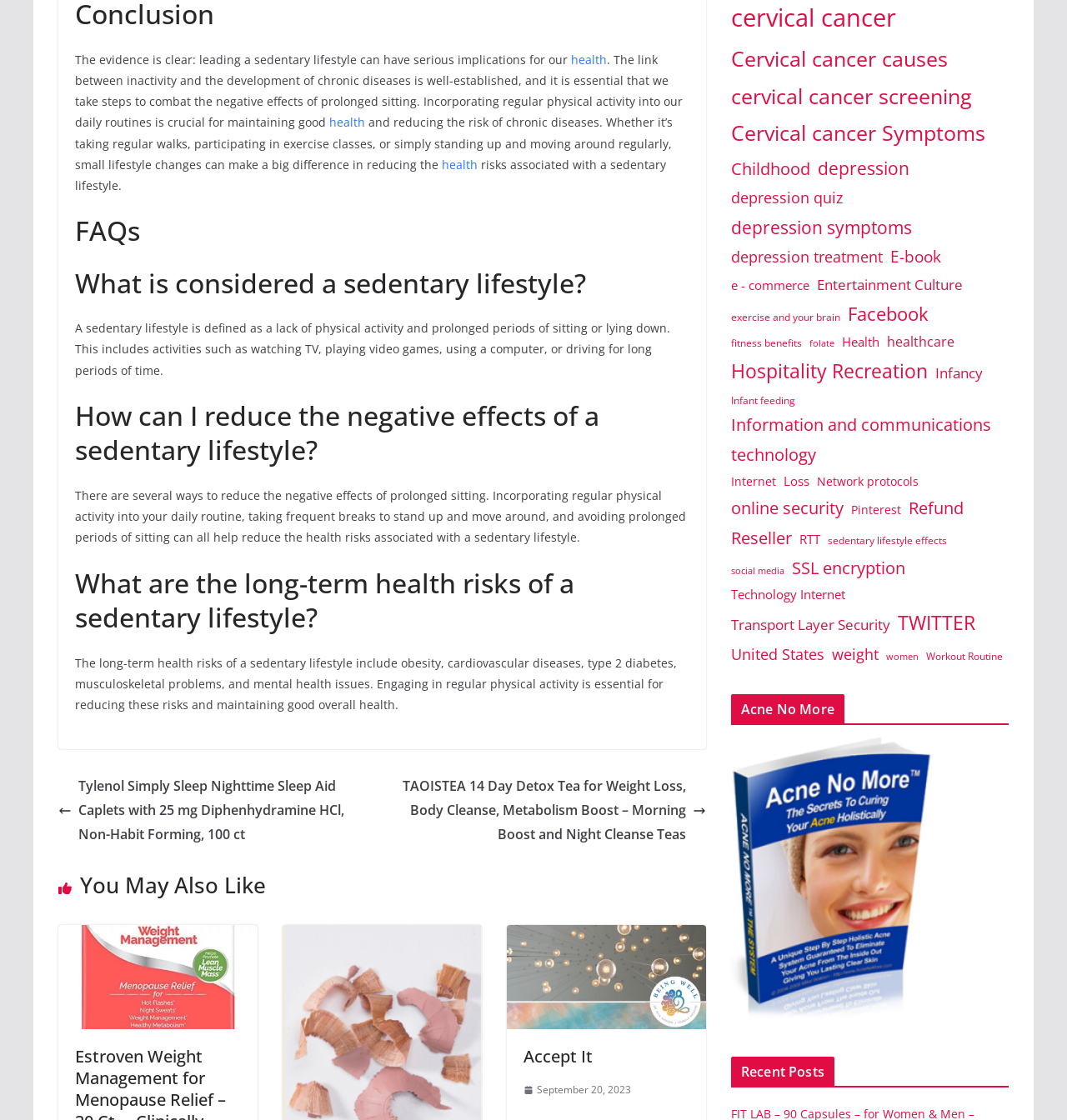Analyze the image and answer the question with as much detail as possible: 
What is a sedentary lifestyle?

According to the webpage, a sedentary lifestyle is defined as a lack of physical activity and prolonged periods of sitting or lying down, which includes activities such as watching TV, playing video games, using a computer, or driving for long periods of time.